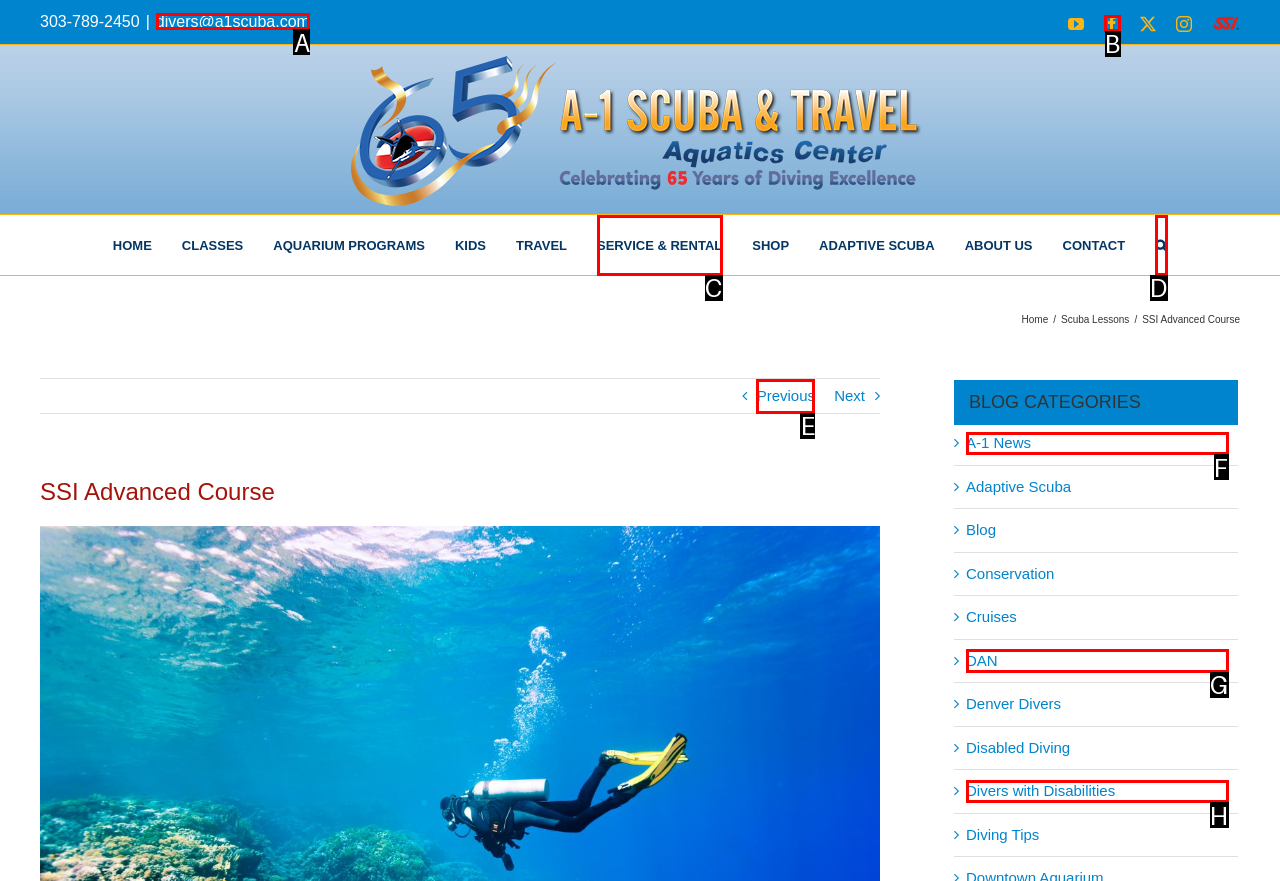Select the appropriate letter to fulfill the given instruction: Click the link 'Aftercare treatment'
Provide the letter of the correct option directly.

None